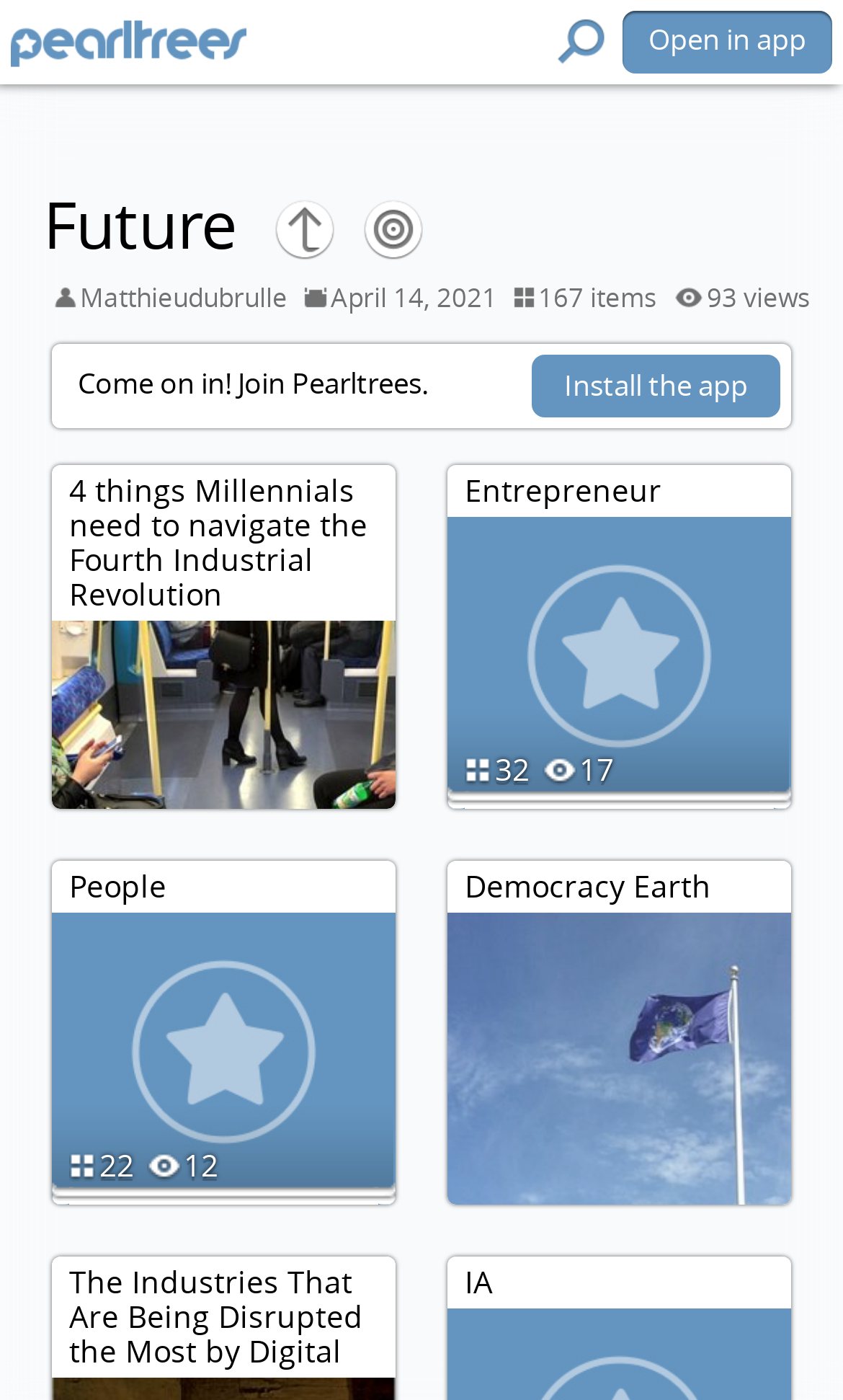Offer an in-depth caption of the entire webpage.

The webpage appears to be an article or blog post discussing the Fourth Industrial Revolution, specifically focusing on what Millennials need to navigate it. 

At the top left of the page, there is a username "Matthieudubrulle" followed by the date "April 14, 2021" and some numbers indicating "167 items" and "93 views". 

Below this section, there is a call-to-action message "Come on in! Join Pearltrees" and another option to "Install the app" on the right side. 

The main content of the page starts with a title "4 things Millennials need to navigate the Fourth Industrial Revolution" followed by the source "Entrepreneur". 

Underneath the title, there are four sections, each with a heading and some numbers. The headings are "People", "Democracy Earth", and "The Industries That Are Being Disrupted the Most by Digital", with the last one having an abbreviation "IA" next to it. The numbers next to each heading seem to be some sort of metrics or ratings. 

At the very top right of the page, there is a small link to "Open in app".